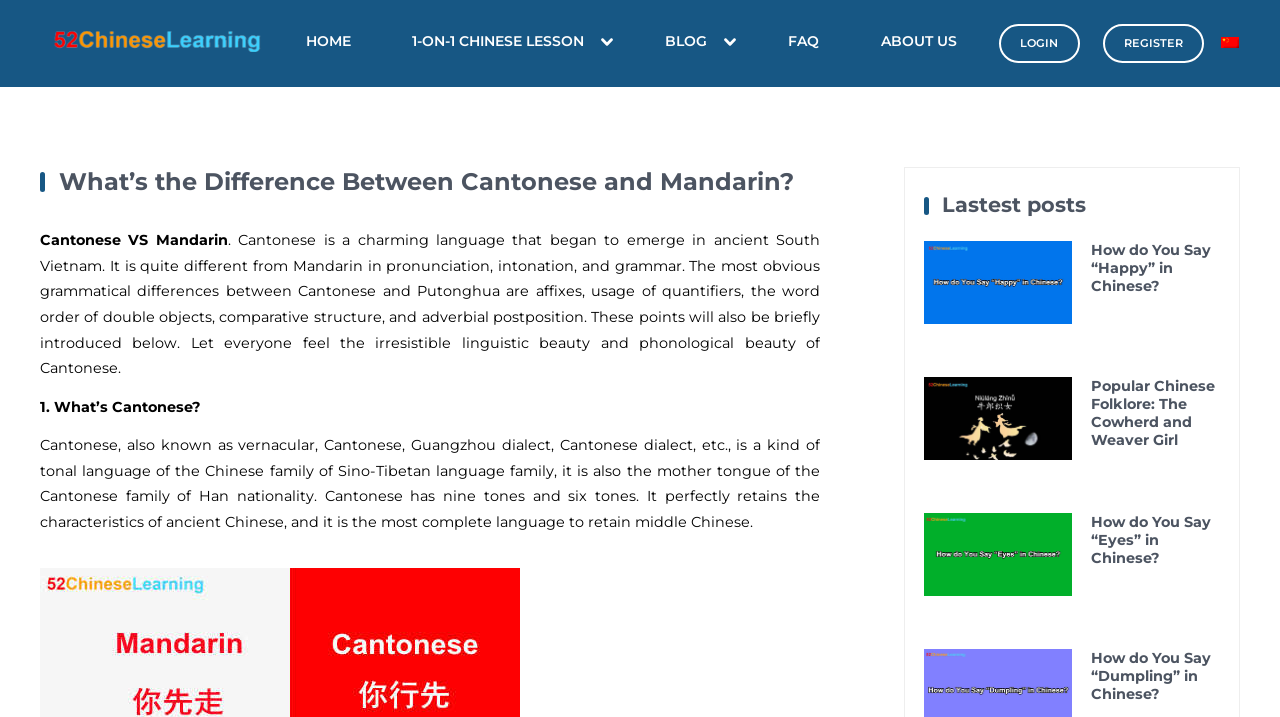What is the main topic of this webpage?
Give a thorough and detailed response to the question.

Based on the webpage content, the main topic is the comparison between Cantonese and Mandarin, as indicated by the heading 'What’s the Difference Between Cantonese and Mandarin?' and the text 'Cantonese VS Mandarin'.